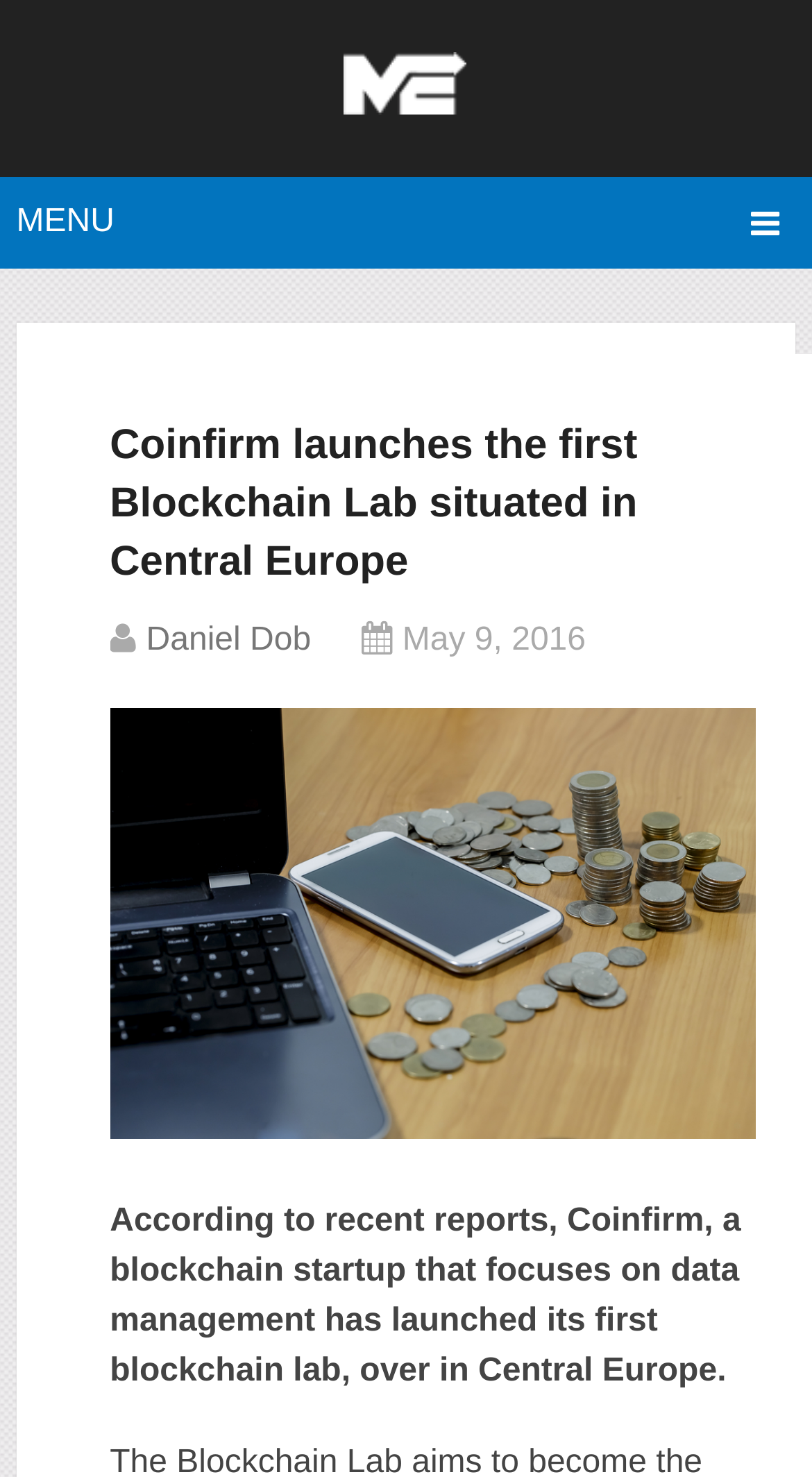Find and generate the main title of the webpage.

Coinfirm launches the first Blockchain Lab situated in Central Europe